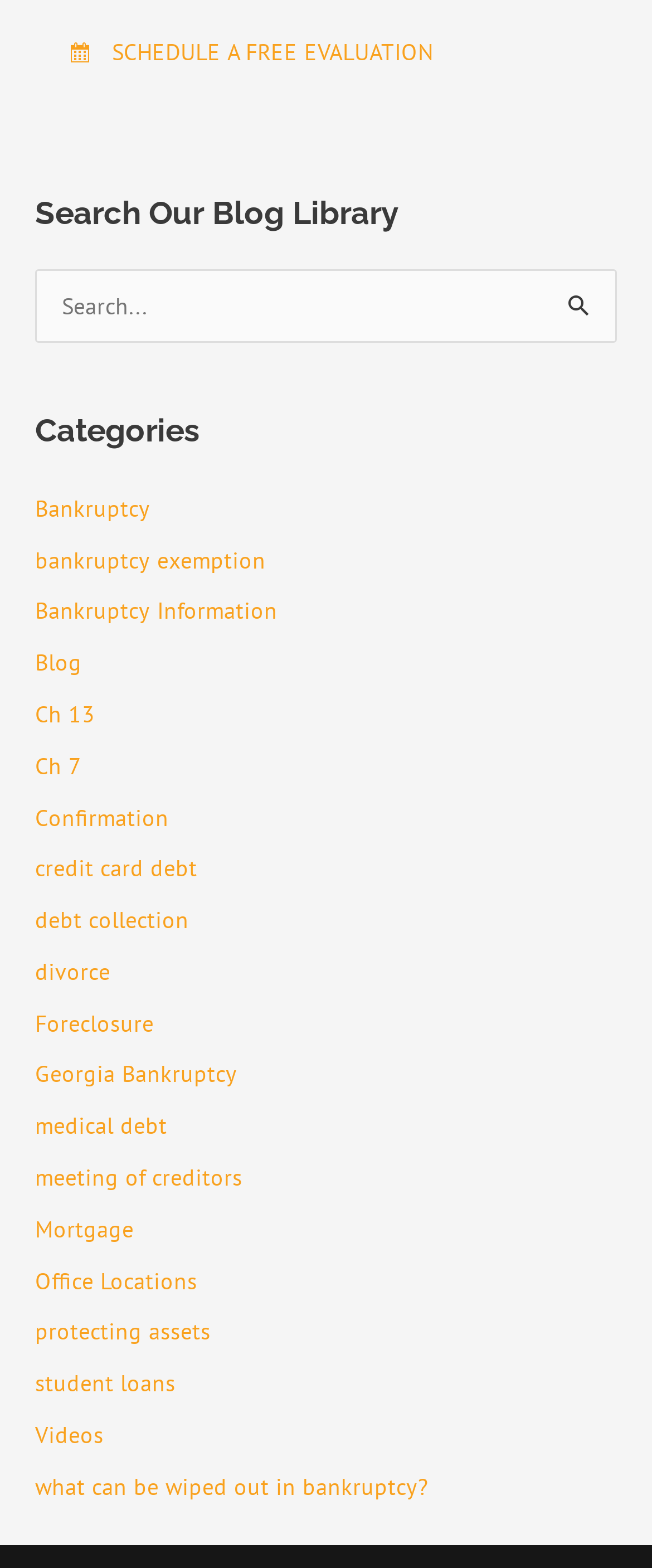How many search boxes are there on the page?
Answer with a single word or phrase by referring to the visual content.

1